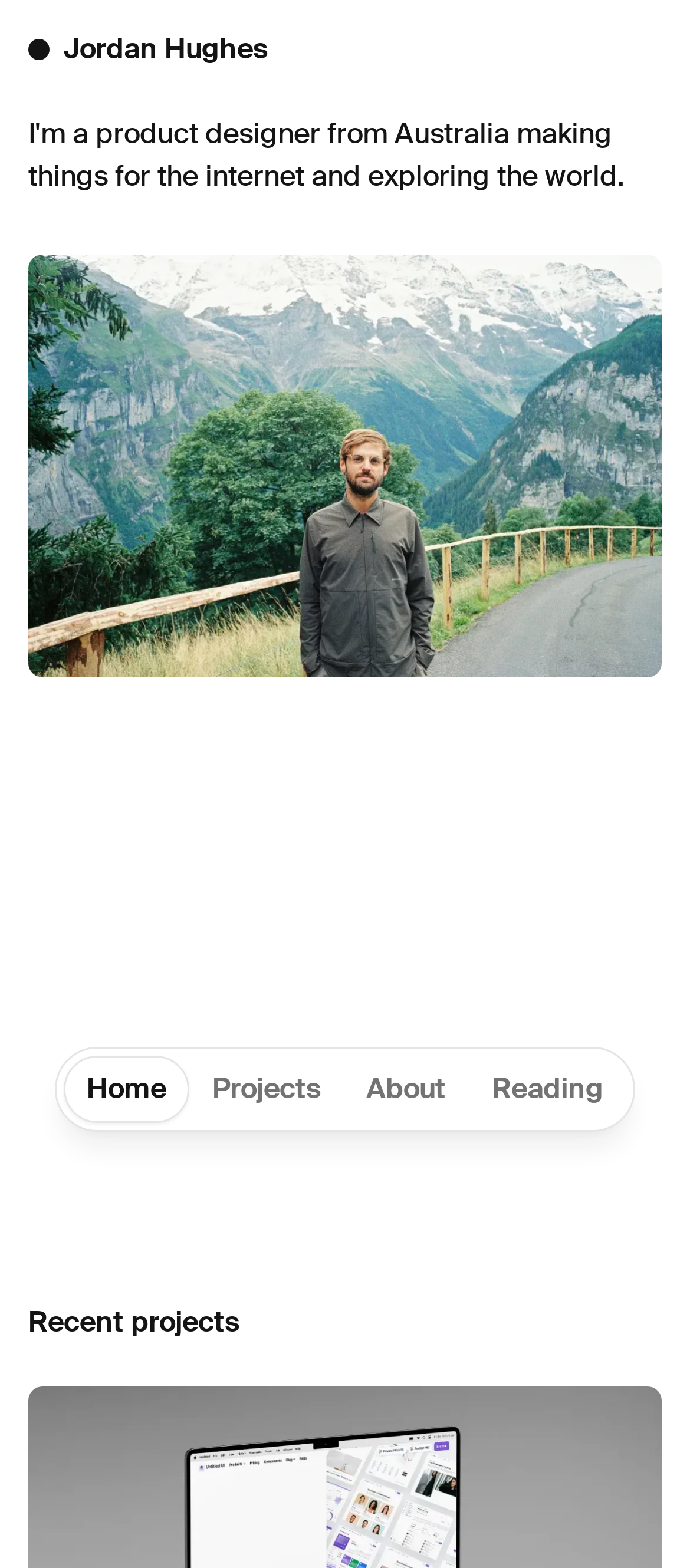What is the tone of the webpage?
Please use the image to provide an in-depth answer to the question.

The webpage has a professional tone, as evidenced by the clean design, clear headings, and concise descriptions, which suggest a focus on showcasing Jordan Hughes' work and expertise as a product designer.